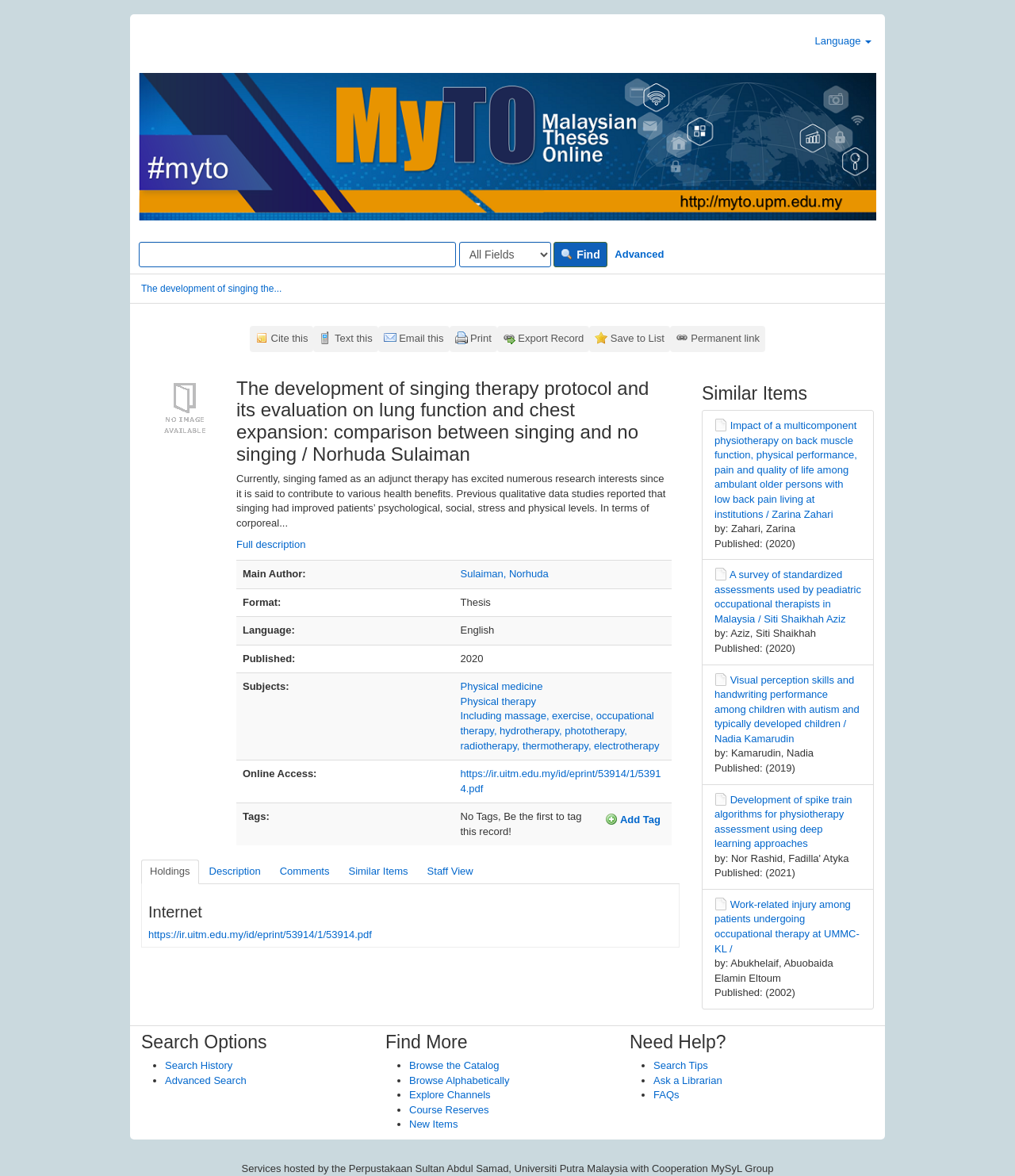Carefully examine the image and provide an in-depth answer to the question: What is the title of the thesis?

I found the title of the thesis by looking at the main heading of the webpage, which is 'The development of singing therapy protocol and its evaluation on lung function and chest expansion: comparison between singing and no singing / Norhuda Sulaiman'.